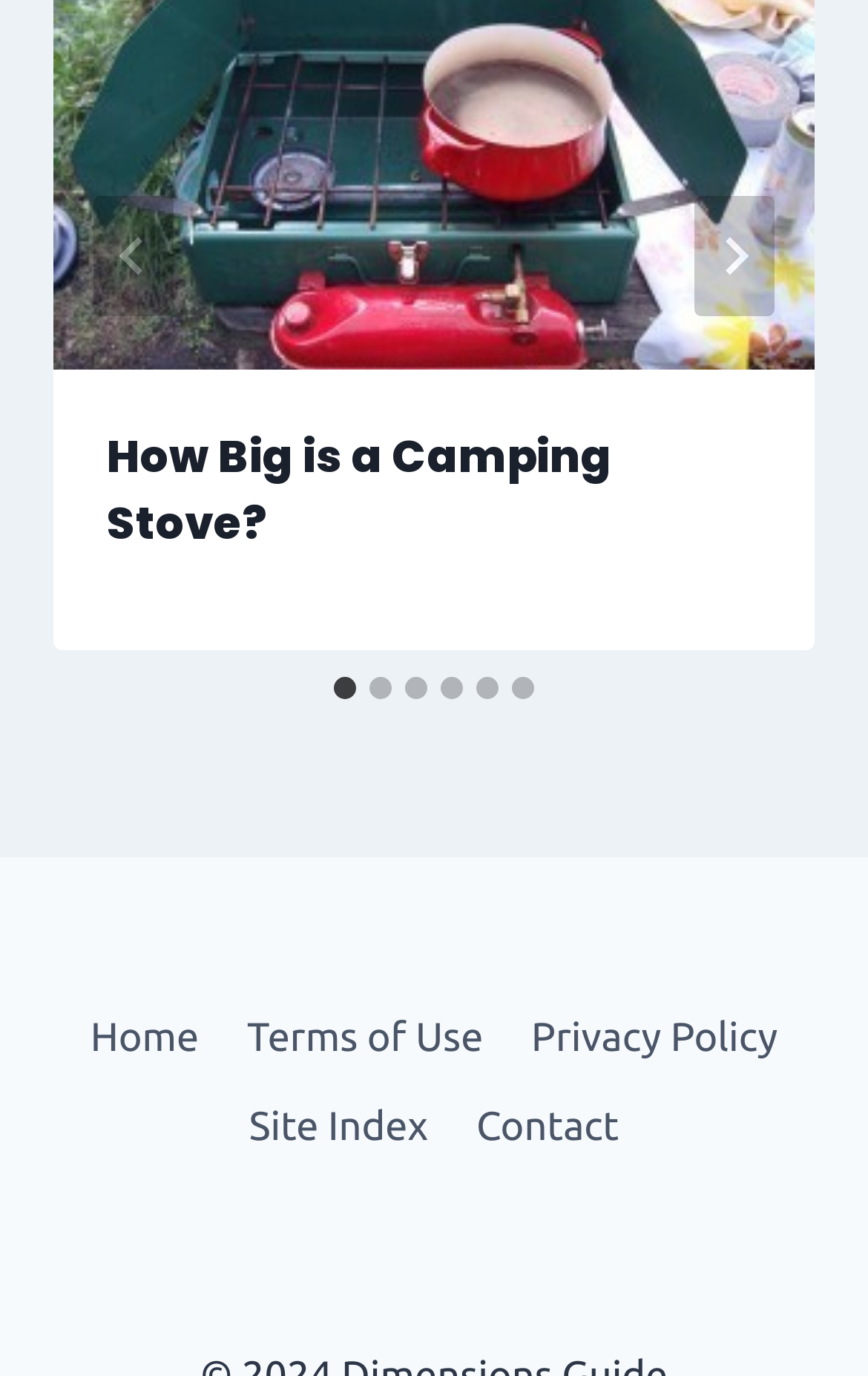Locate the bounding box coordinates of the clickable part needed for the task: "Go to the next slide".

[0.8, 0.142, 0.892, 0.229]